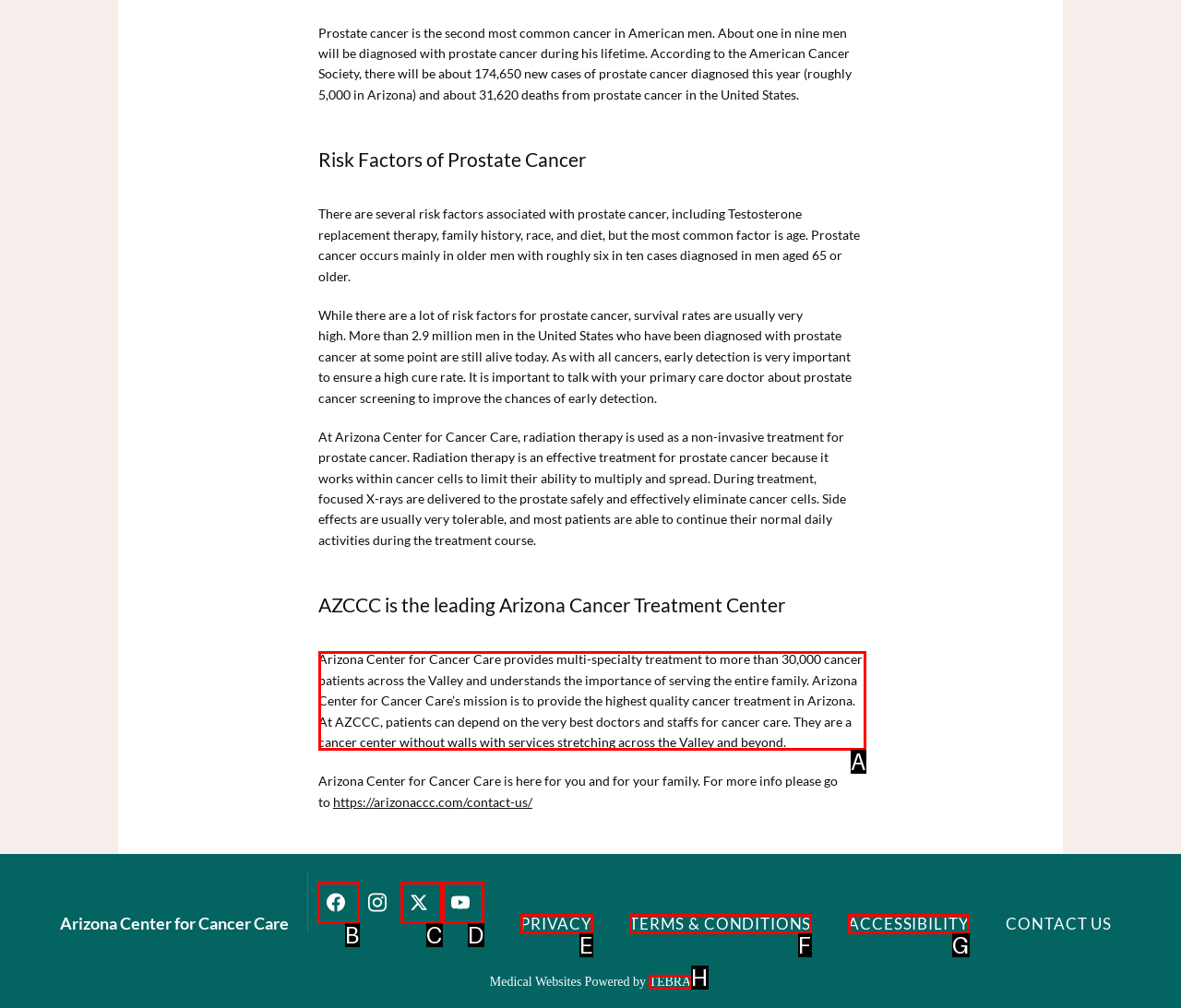Indicate which UI element needs to be clicked to fulfill the task: Read about Arizona Center for Cancer Care's mission
Answer with the letter of the chosen option from the available choices directly.

A